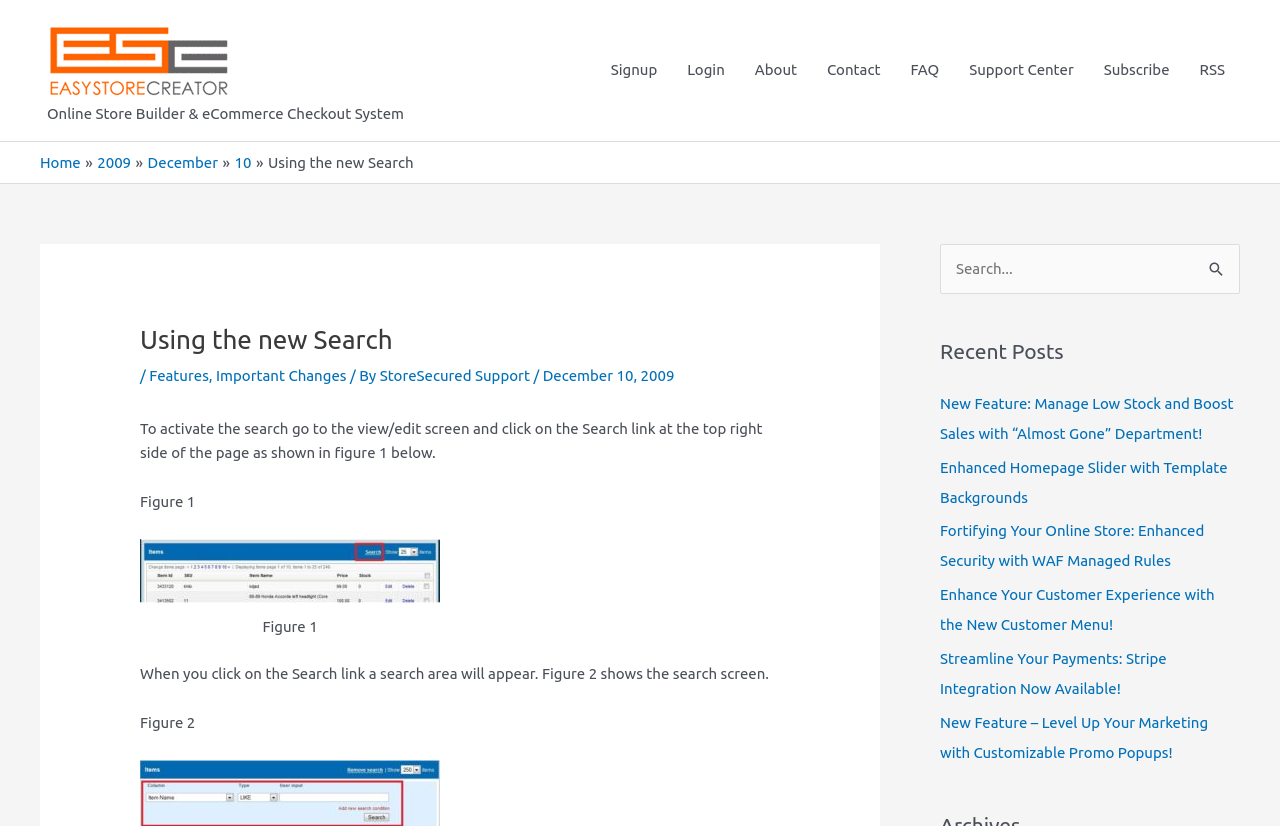Please mark the clickable region by giving the bounding box coordinates needed to complete this instruction: "Click on the About link".

[0.578, 0.0, 0.634, 0.17]